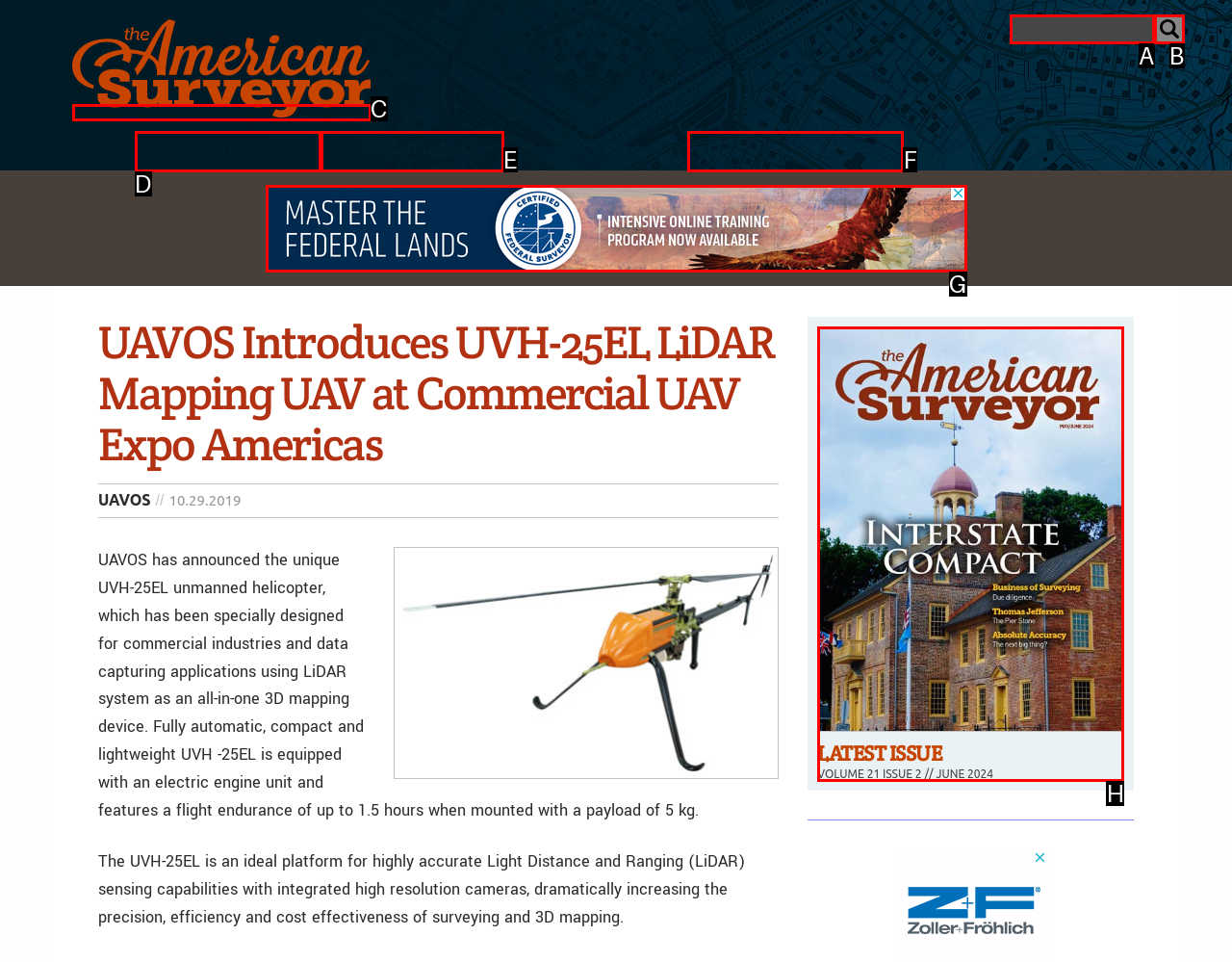Refer to the element description: parent_node: Search name="s" placeholder="Search" and identify the matching HTML element. State your answer with the appropriate letter.

None